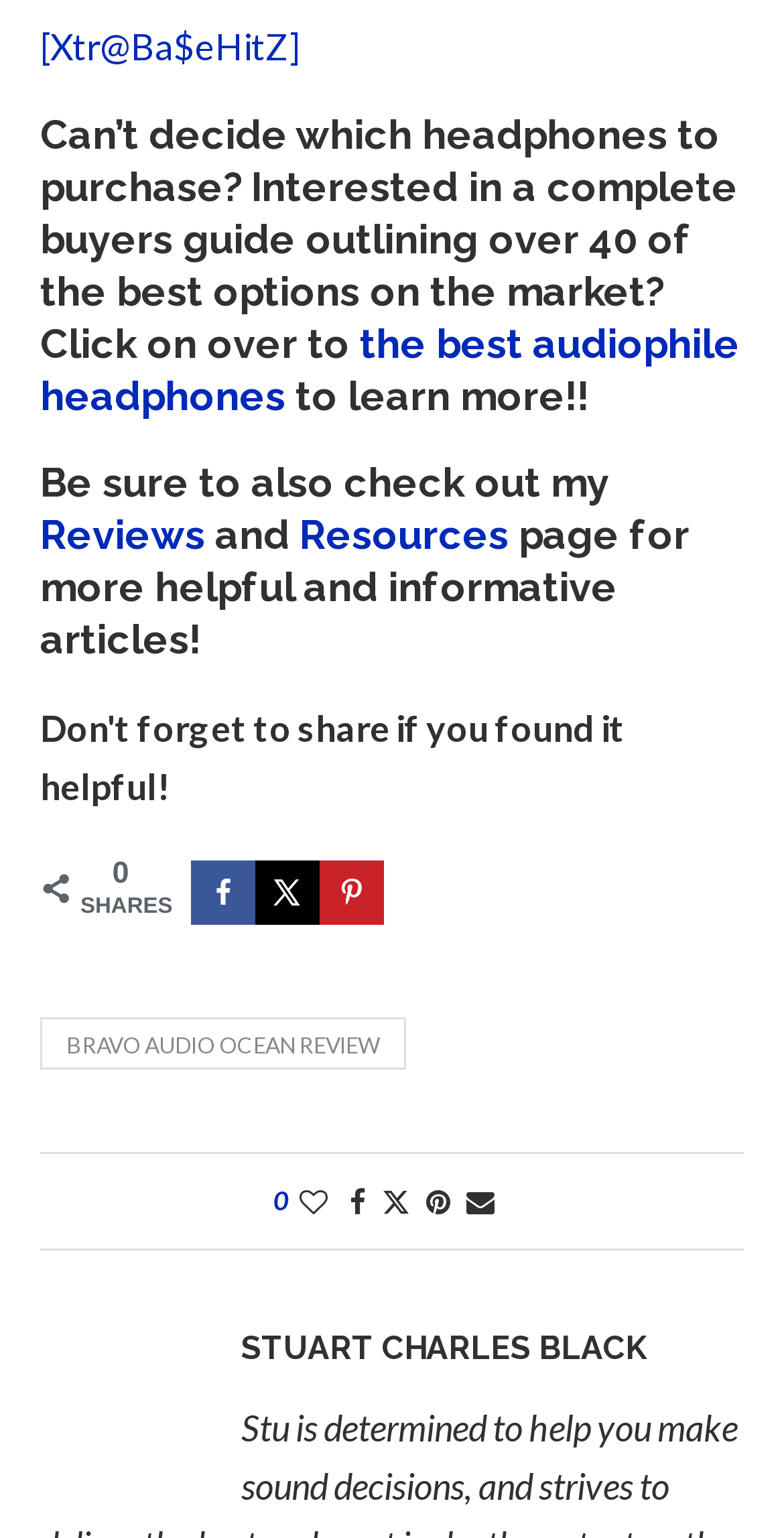Using the provided element description "Stuart Charles Black", determine the bounding box coordinates of the UI element.

[0.308, 0.862, 0.826, 0.891]